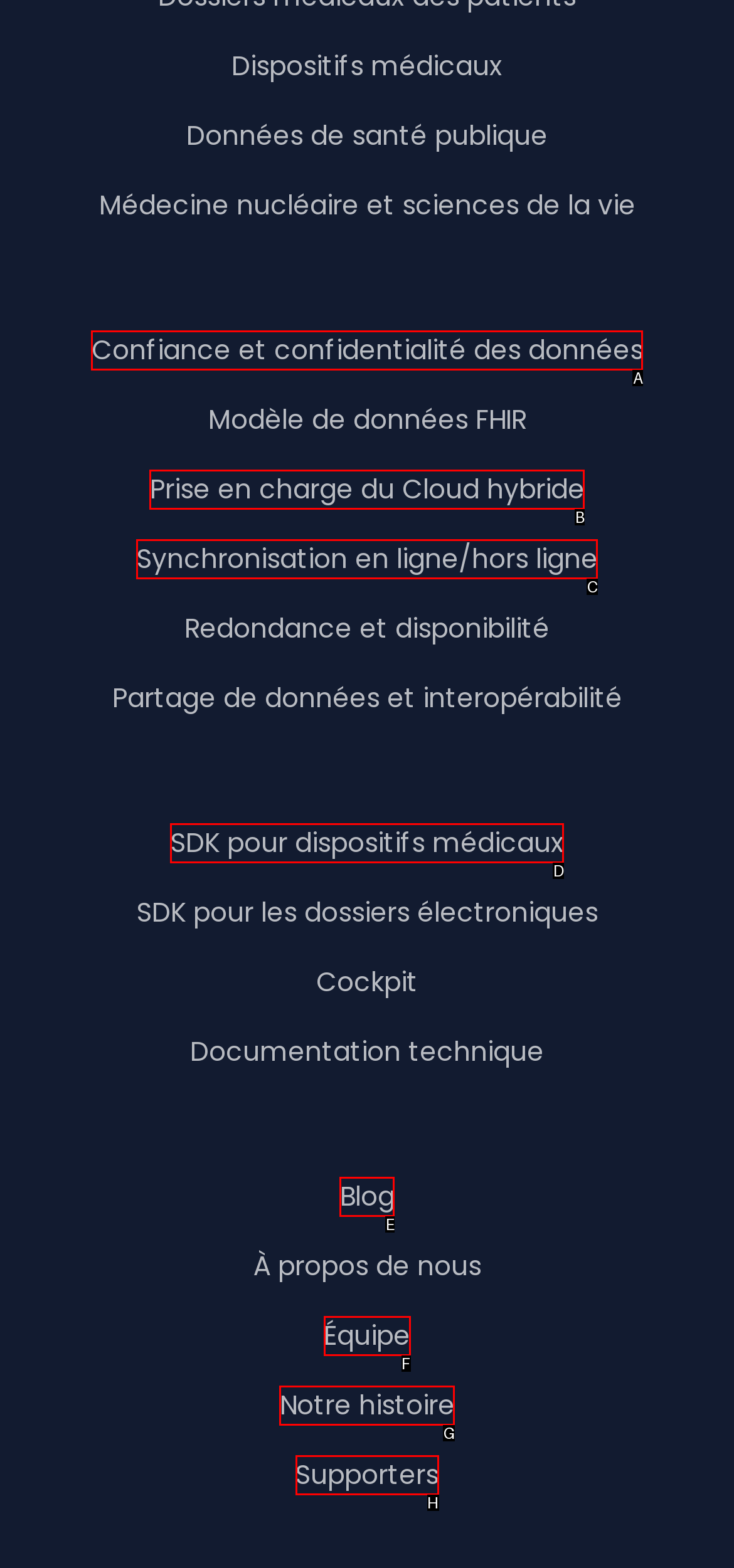Identify the option that corresponds to: Notre histoire
Respond with the corresponding letter from the choices provided.

G